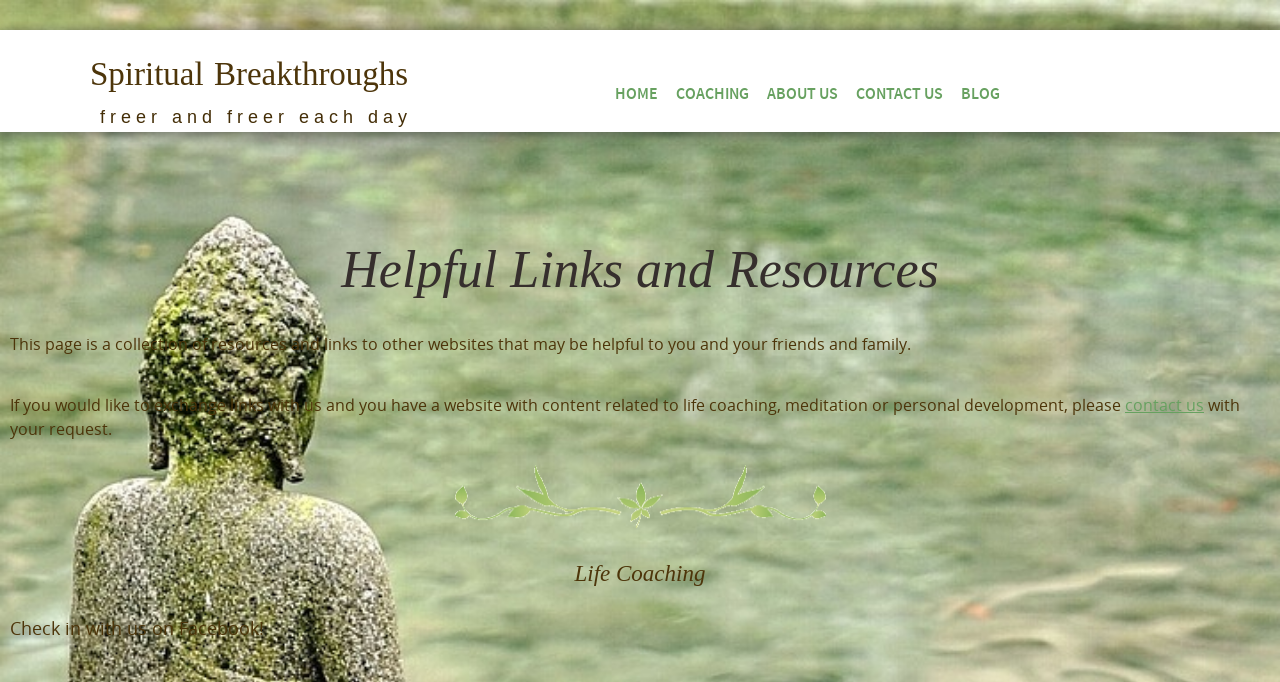Reply to the question with a brief word or phrase: How many main navigation links are available?

5